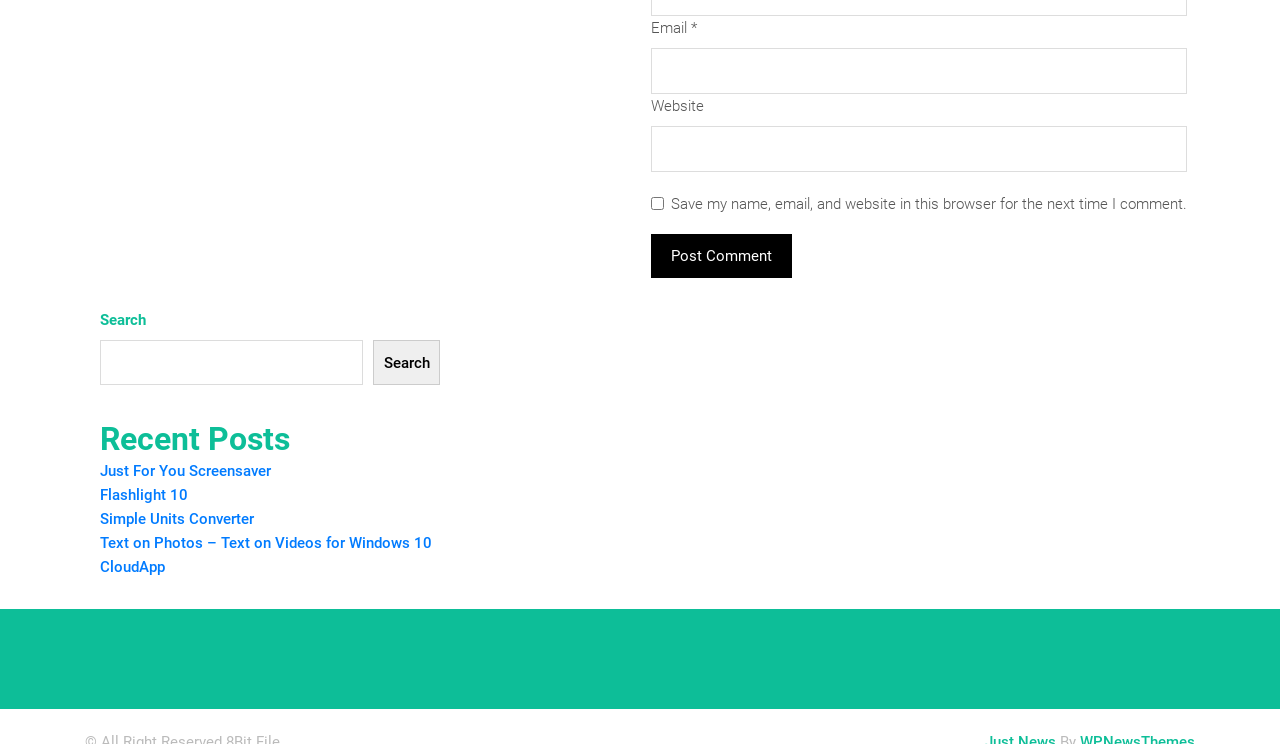Can you find the bounding box coordinates for the UI element given this description: "parent_node: Email * aria-describedby="email-notes" name="email""? Provide the coordinates as four float numbers between 0 and 1: [left, top, right, bottom].

[0.509, 0.065, 0.927, 0.127]